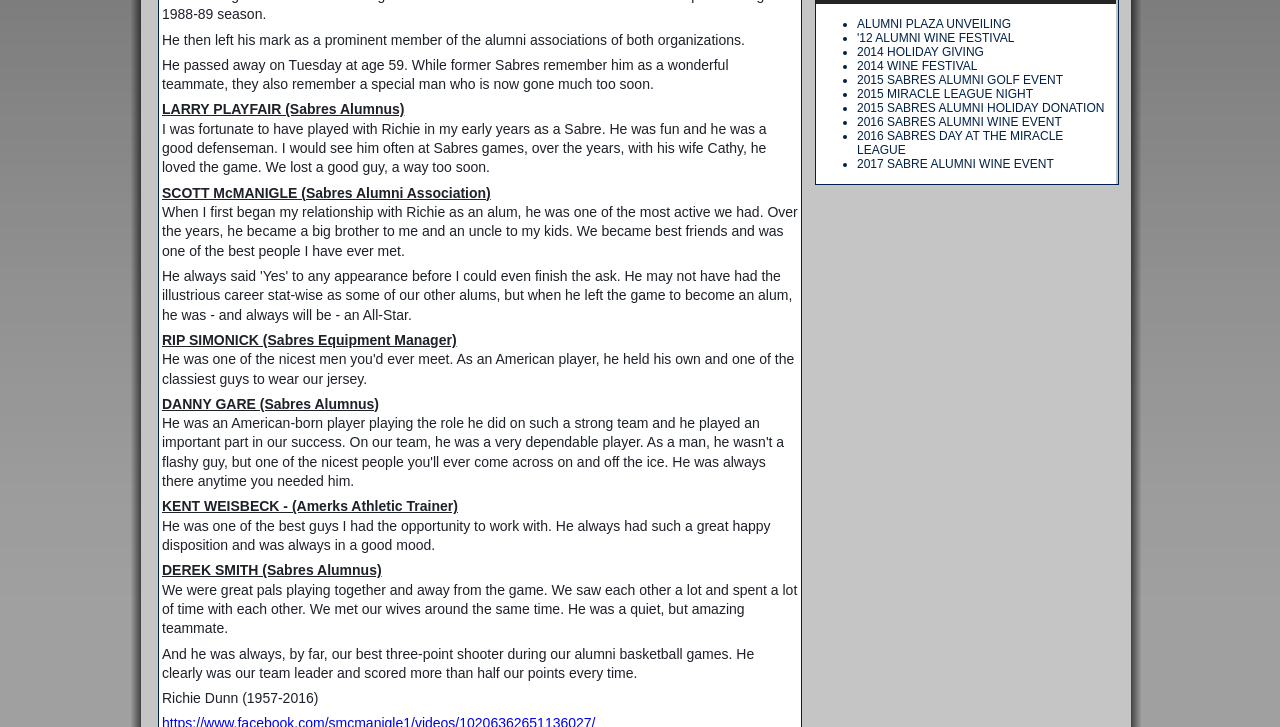Identify the bounding box of the HTML element described as: "2014 Wine Festival".

[0.67, 0.081, 0.764, 0.1]